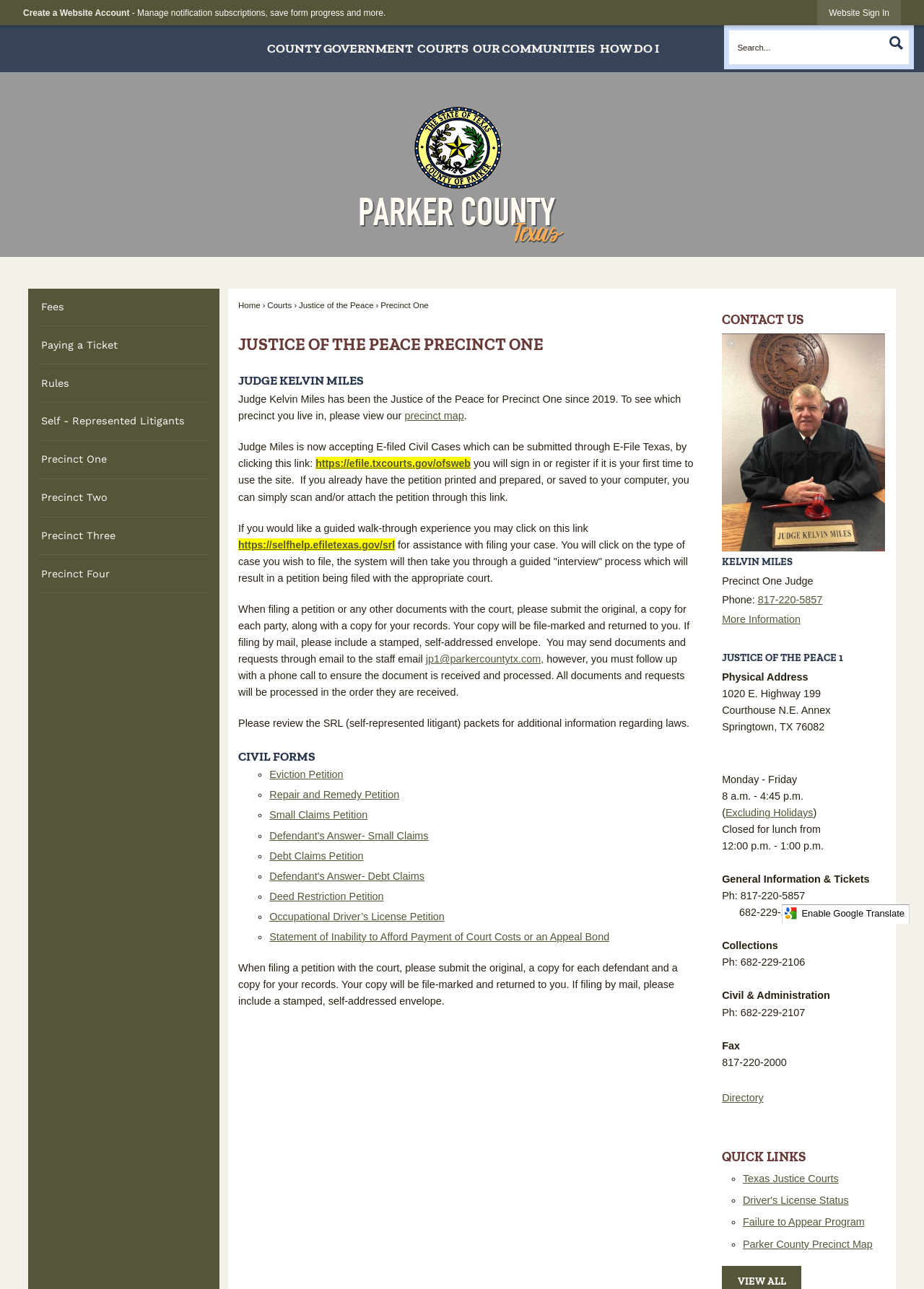What is the physical address of the Justice of the Peace 1 office? Look at the image and give a one-word or short phrase answer.

1020 E. Highway 199